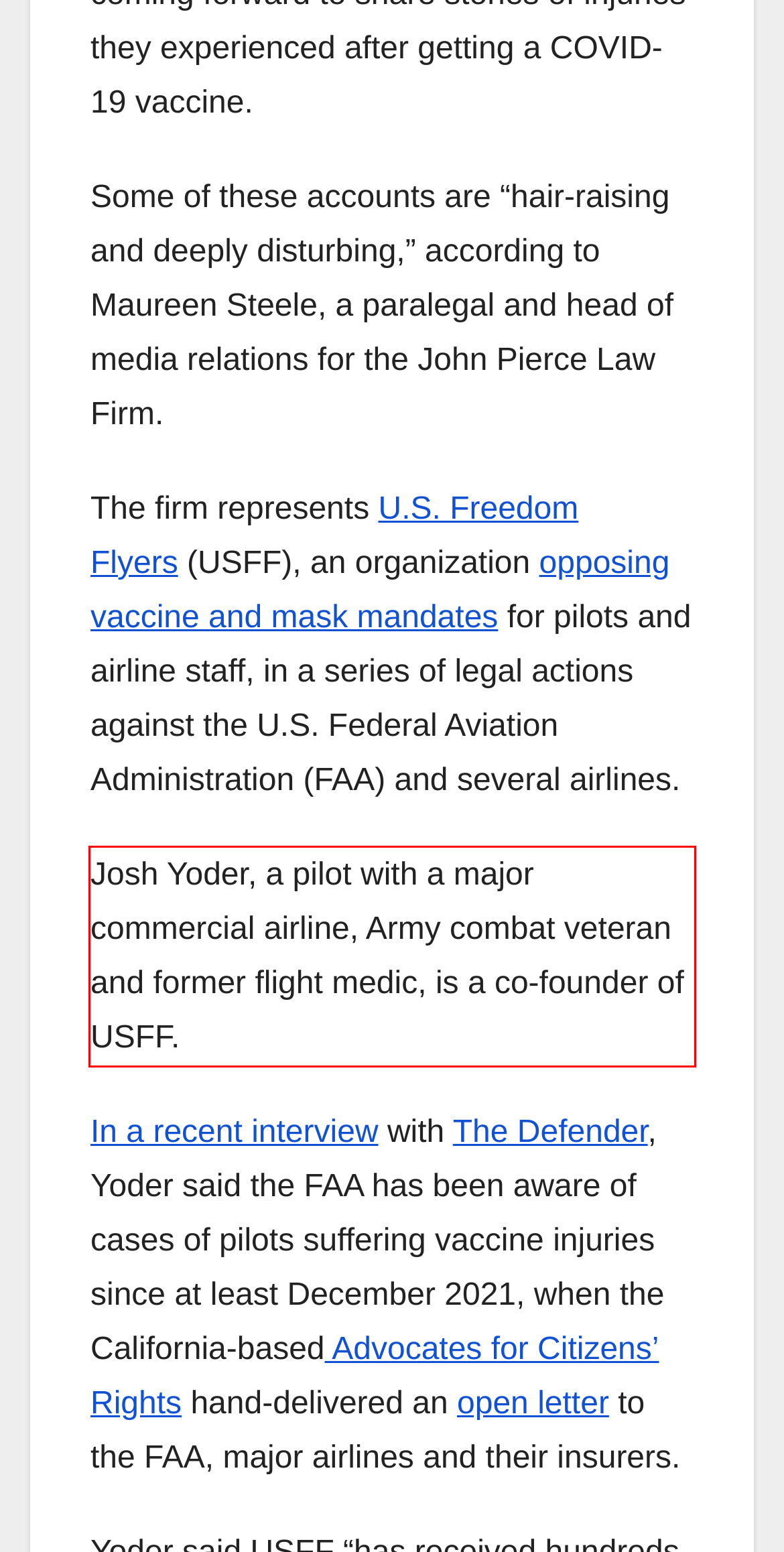Please identify the text within the red rectangular bounding box in the provided webpage screenshot.

Josh Yoder, a pilot with a major commercial airline, Army combat veteran and former flight medic, is a co-founder of USFF.